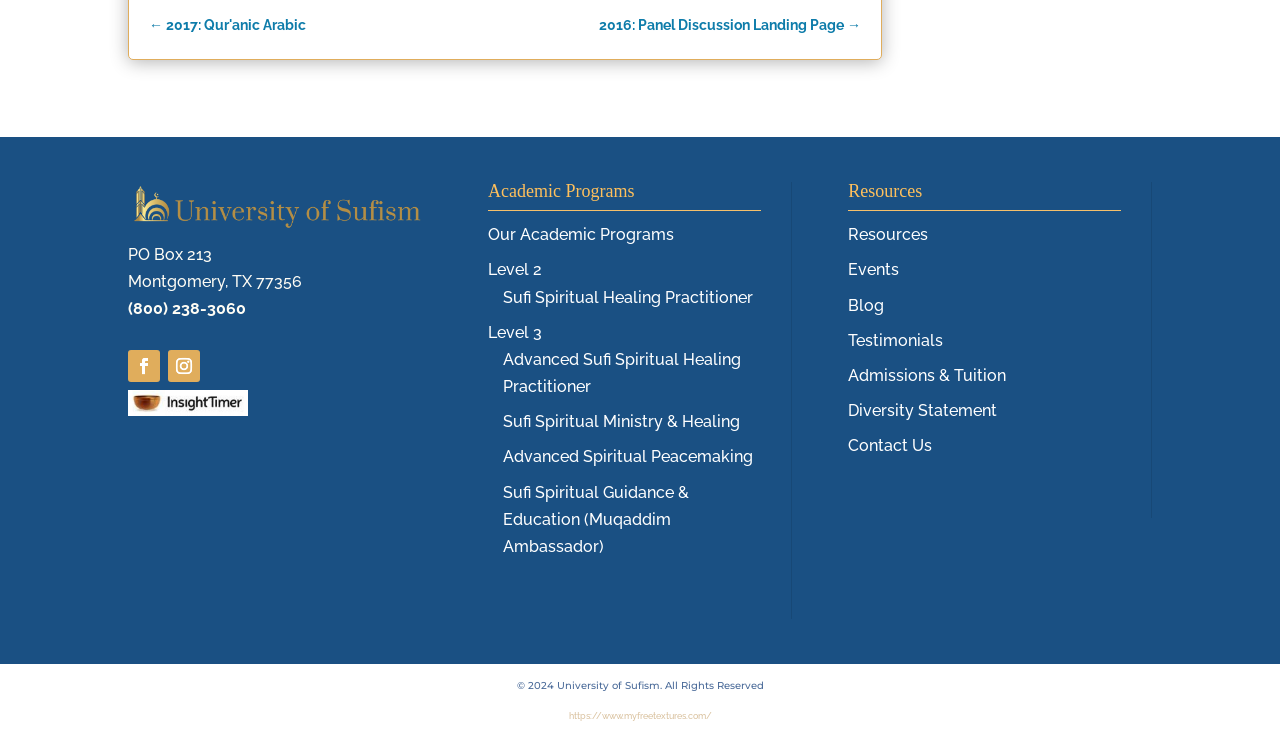What is the name of the academic program mentioned second?
Provide a detailed and well-explained answer to the question.

The academic programs are listed in the middle section of the webpage, and 'Level 2' is the second program mentioned.